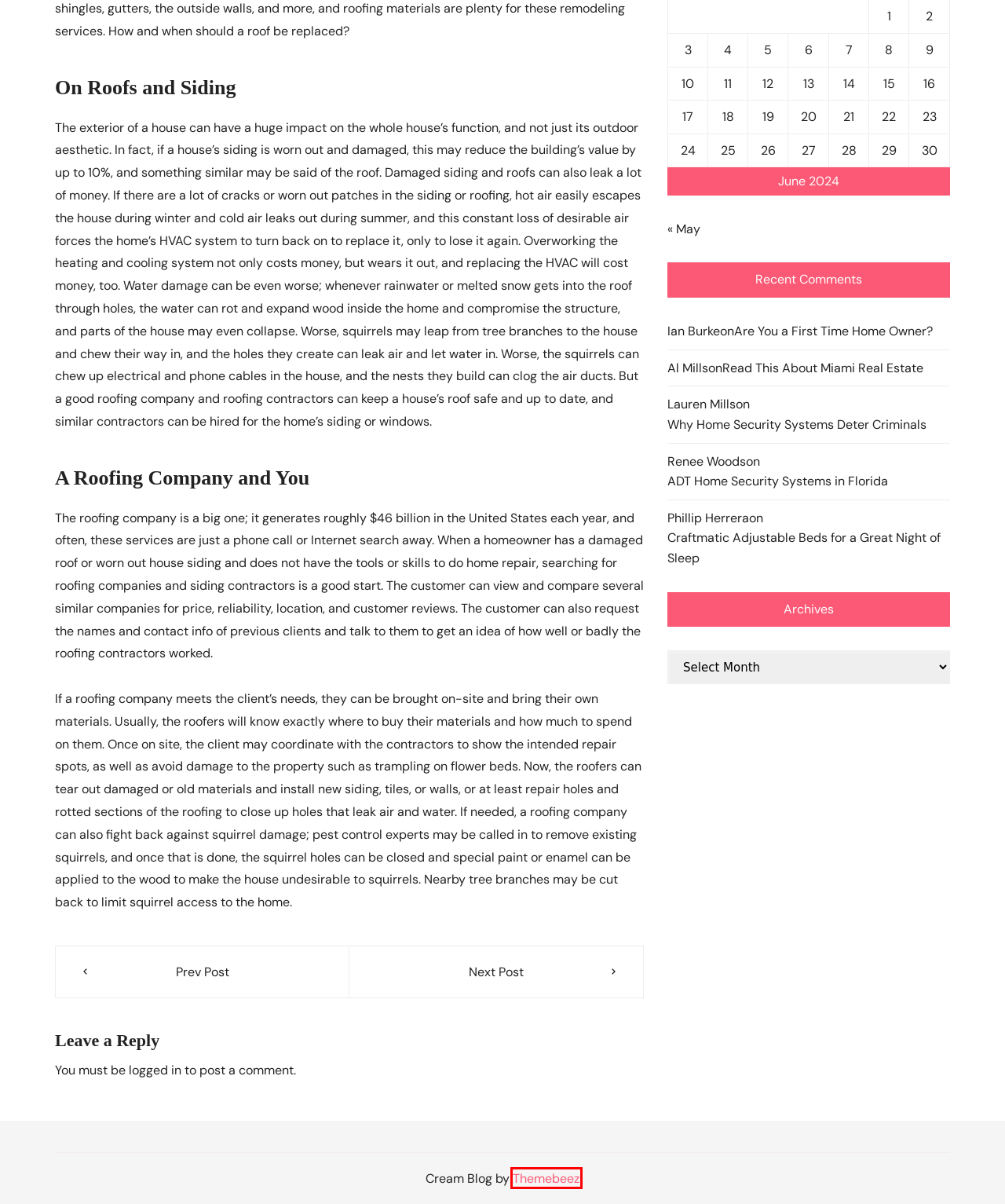You are given a webpage screenshot where a red bounding box highlights an element. Determine the most fitting webpage description for the new page that loads after clicking the element within the red bounding box. Here are the candidates:
A. One Stop Solution For WordPress Themes, Plugins & Services
B. Convenient Health Care Options Can Help Your Family Feel Better Fast - Family Issues Online
C. Center for Uterine Fibroids
D. Craftmatic Adjustable Beds for a Great Night of Sleep - Family Issues Online
E. Urban travel tales – by Lisa Samloglou
F. May 2024 - Family Issues Online
G. ADT Home Security Systems in Florida - Family Issues Online
H. Read This About Miami Real Estate - Family Issues Online

A